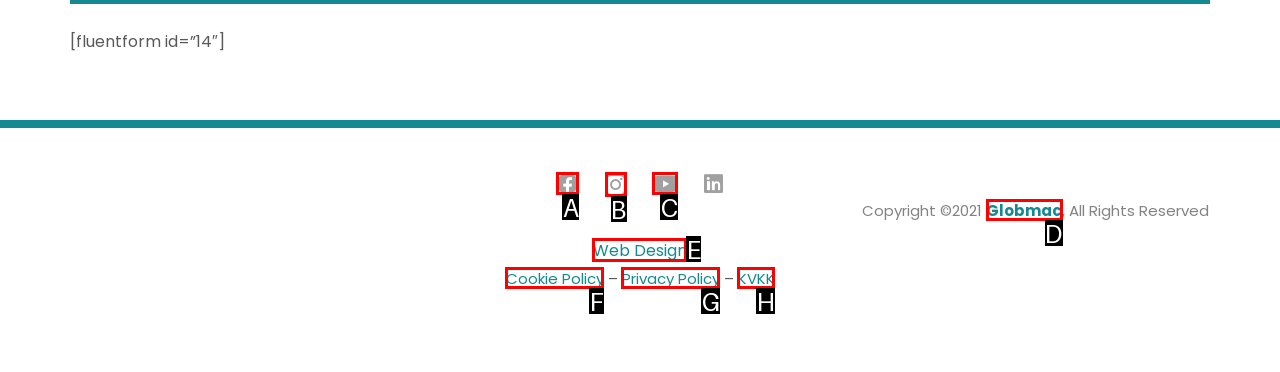Please identify the UI element that matches the description: KVKK
Respond with the letter of the correct option.

H